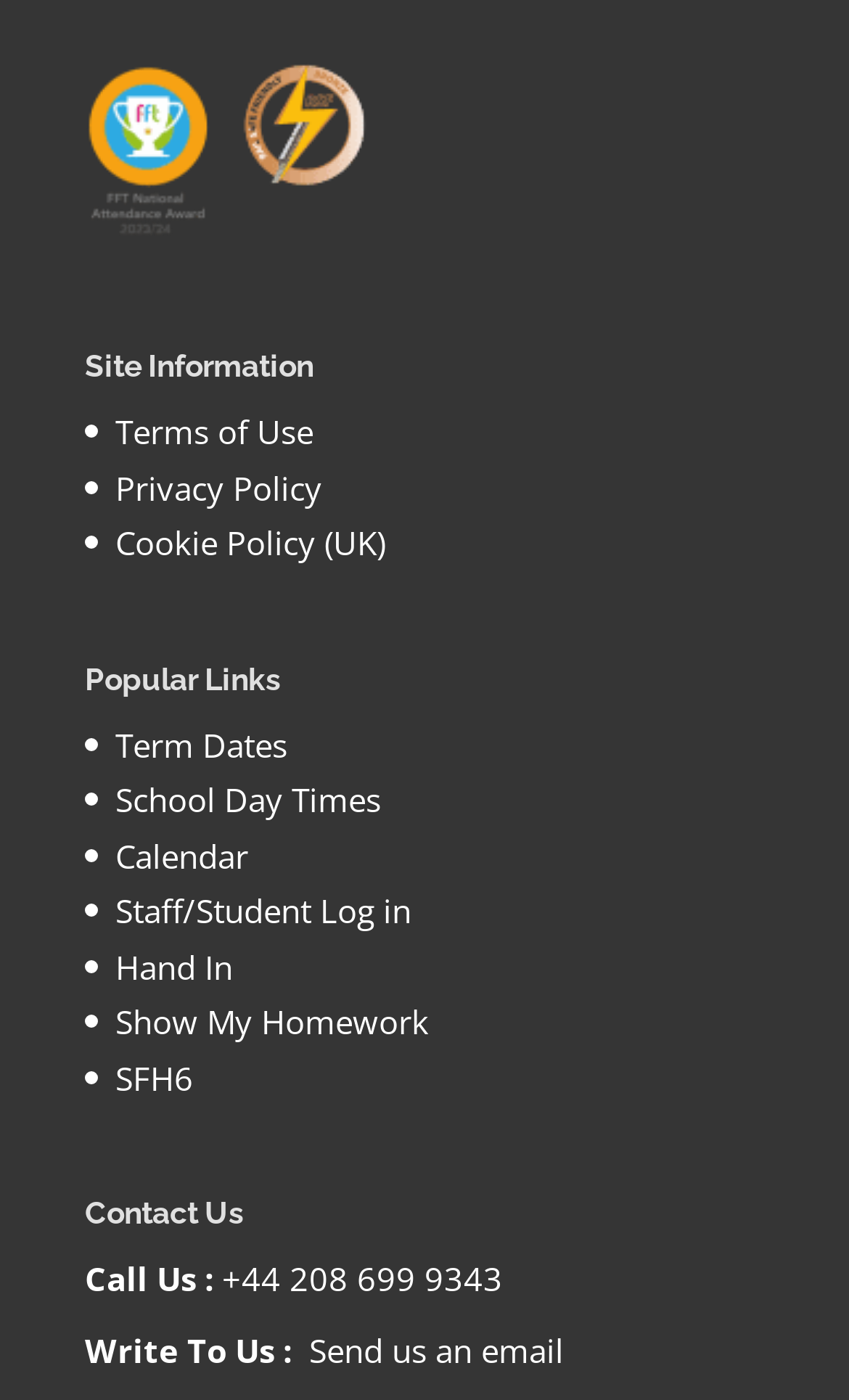Locate the bounding box coordinates for the element described below: "Calendar". The coordinates must be four float values between 0 and 1, formatted as [left, top, right, bottom].

[0.136, 0.595, 0.292, 0.626]